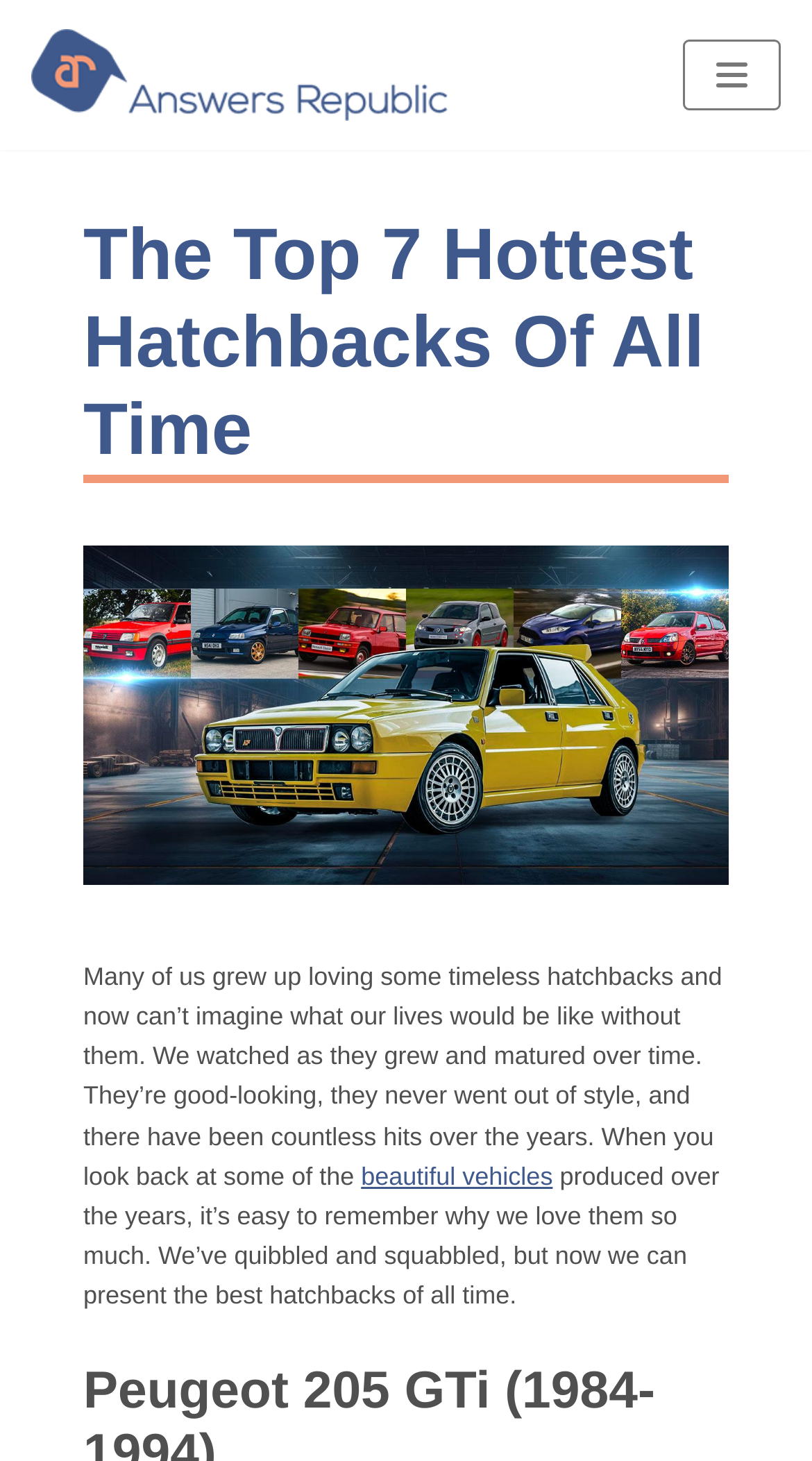Provide the bounding box coordinates of the UI element this sentence describes: "Facebook".

None